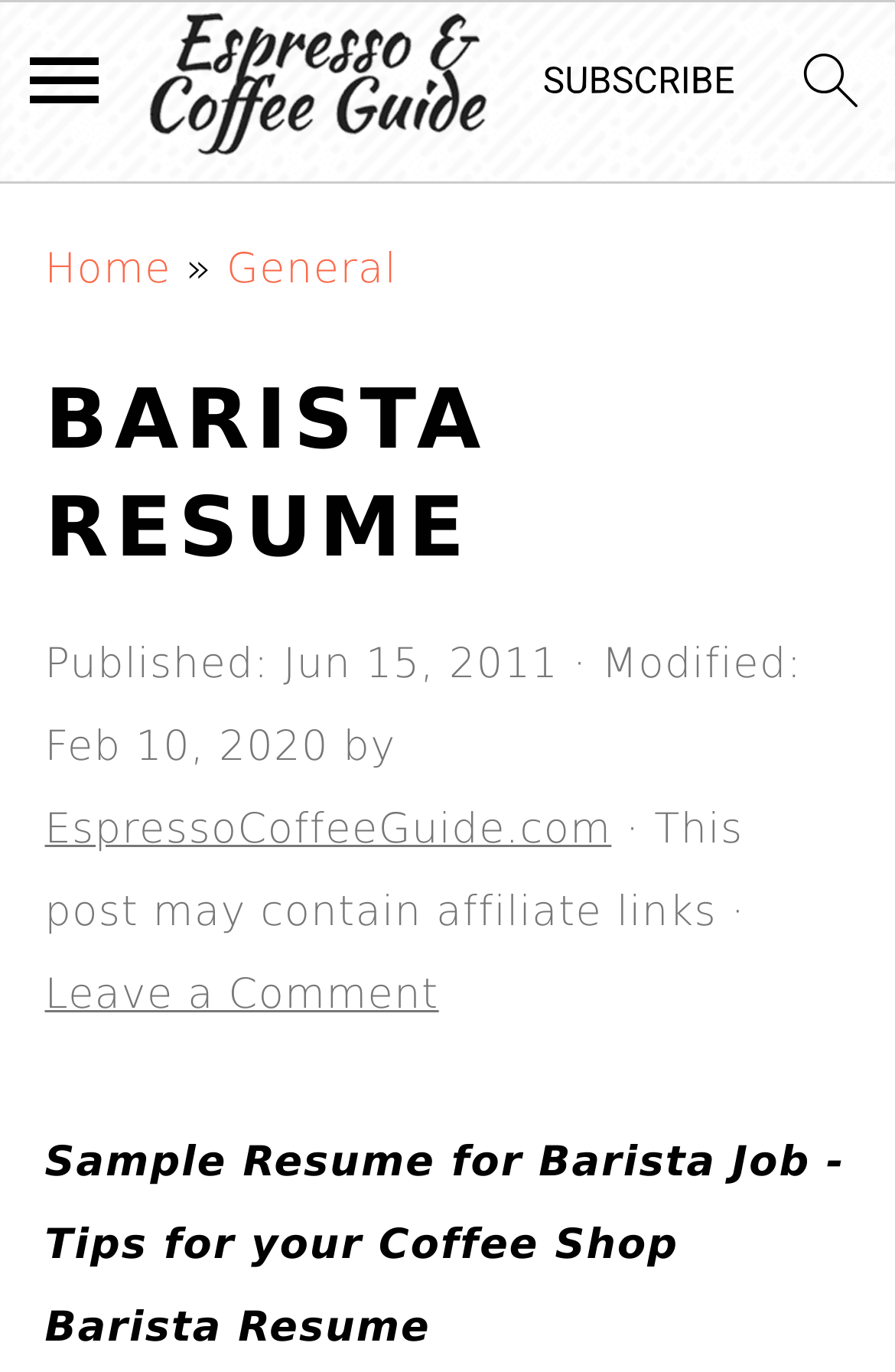What is the date of the last modification of the post?
Look at the image and respond with a single word or a short phrase.

Feb 10, 2020